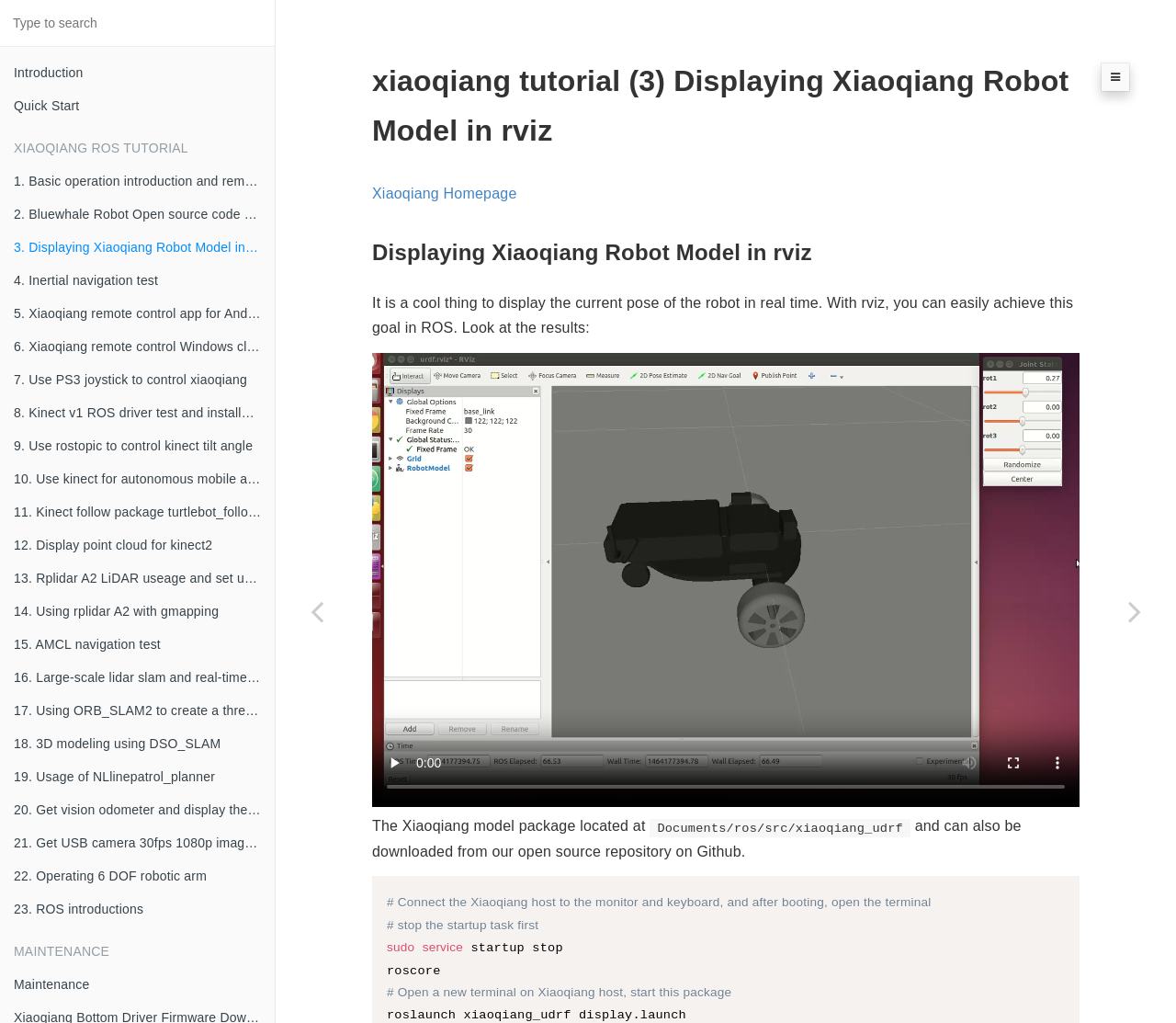Give a comprehensive overview of the webpage, including key elements.

This webpage is a user manual for the Xiaoqiang ROS robot, specifically focusing on displaying the Xiaoqiang Robot Model in rviz. At the top, there is a search bar where users can type to search for specific topics. Below the search bar, there are links to various sections of the user manual, including Introduction, Quick Start, and other tutorials.

On the left side of the page, there is a table of contents with links to different sections of the manual, including tutorials on basic operation, remote control, and sensor usage. The links are numbered from 1 to 23, indicating the order of the tutorials.

The main content of the page is divided into sections, each with a heading and descriptive text. The first section has a heading "Displaying Xiaoqiang Robot Model in rviz" and describes the importance of displaying the robot's current pose in real-time. Below the text, there is a video demonstrating the process, with controls to play, mute, and enter full screen.

The next section provides instructions on how to display the Xiaoqiang model in rviz, including the location of the model package and how to download it from the open source repository on Github. The instructions are provided in a step-by-step format, with code snippets and terminal commands.

Throughout the page, there are static text elements providing additional information and explanations. The overall layout is organized and easy to follow, with clear headings and concise text.